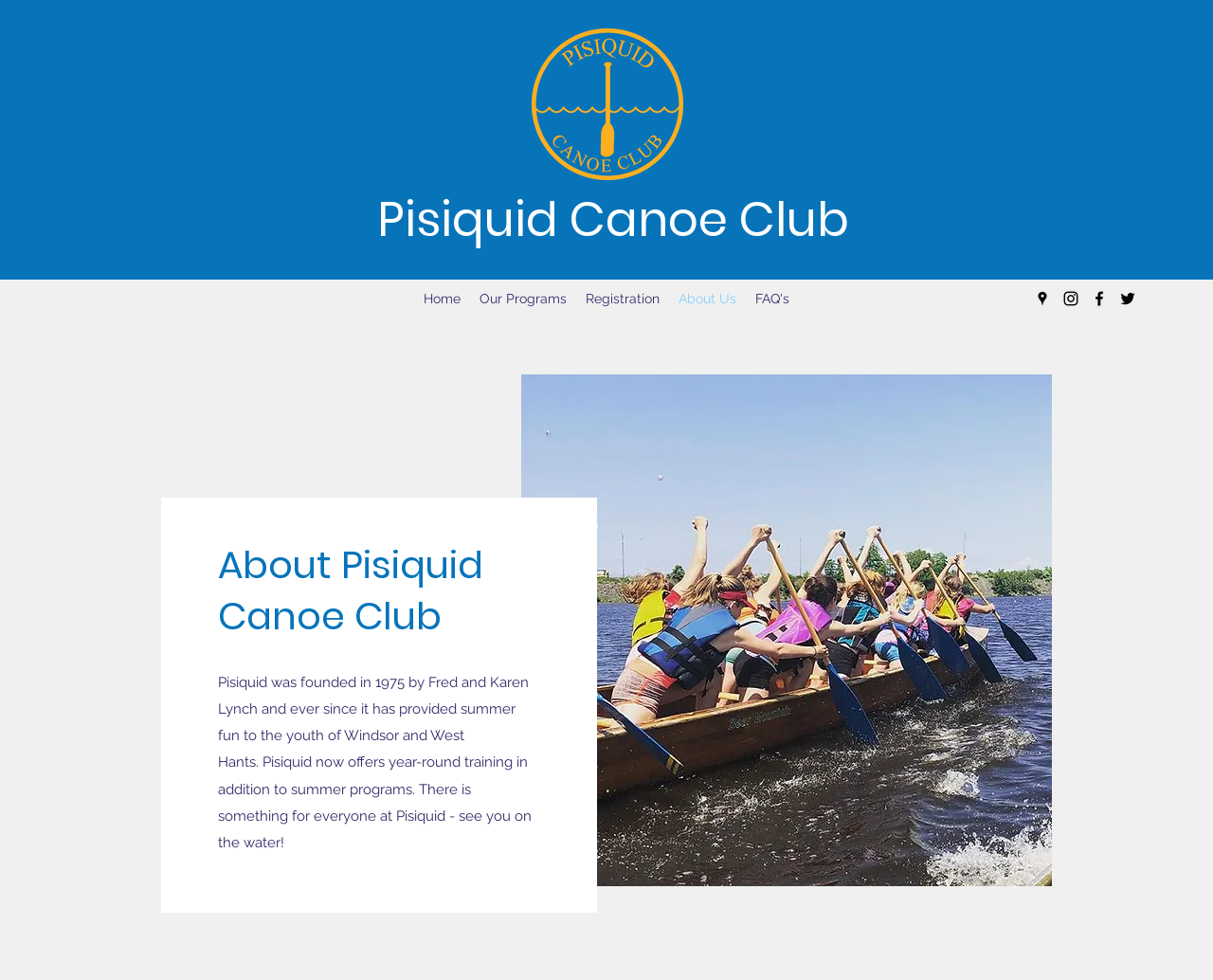Please identify the bounding box coordinates of the element I need to click to follow this instruction: "Read about Pisiquid Canoe Club".

[0.18, 0.688, 0.438, 0.868]